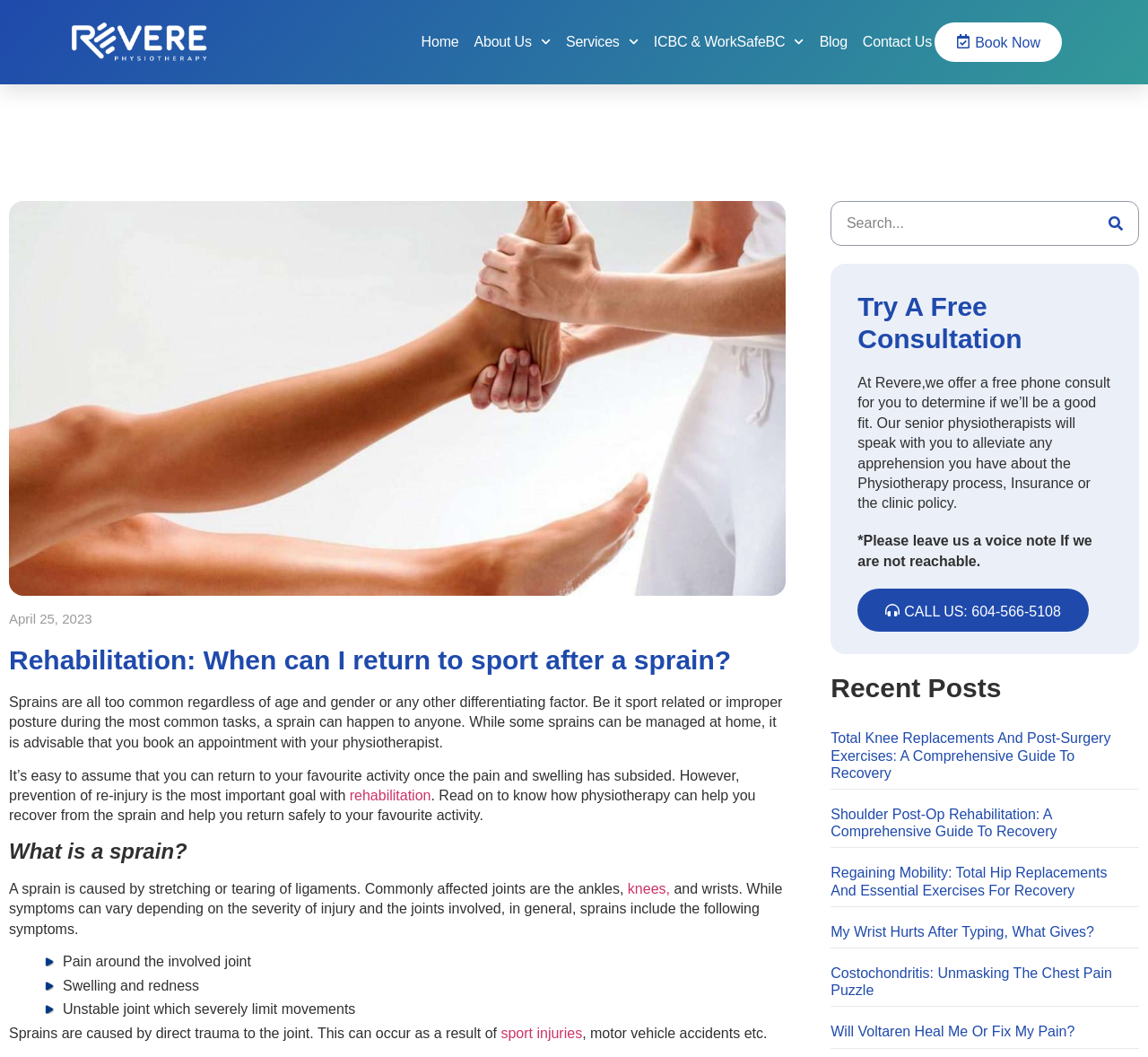Extract the bounding box coordinates of the UI element described: "ICBC & WorkSafeBC". Provide the coordinates in the format [left, top, right, bottom] with values ranging from 0 to 1.

[0.569, 0.017, 0.7, 0.062]